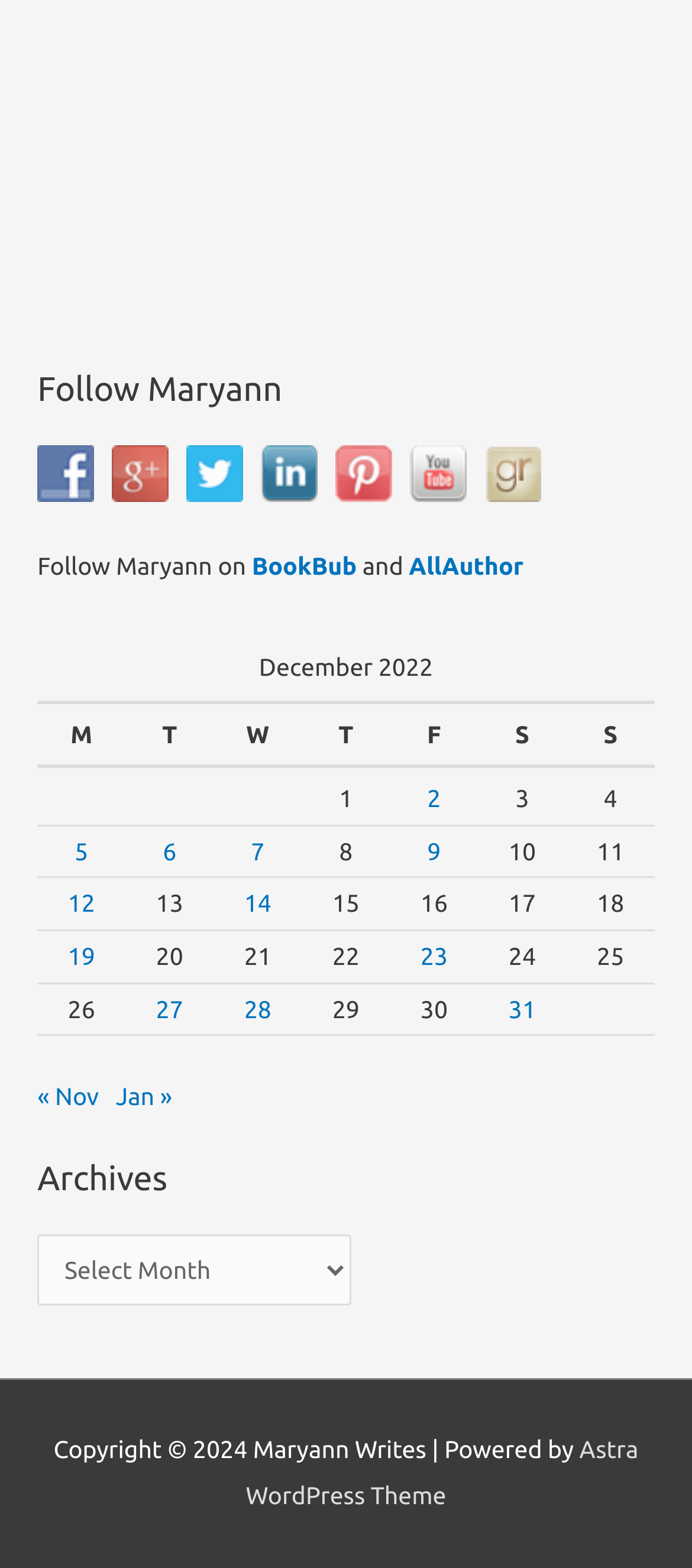Determine the bounding box coordinates for the region that must be clicked to execute the following instruction: "View posts published on December 23, 2022".

[0.607, 0.601, 0.647, 0.619]